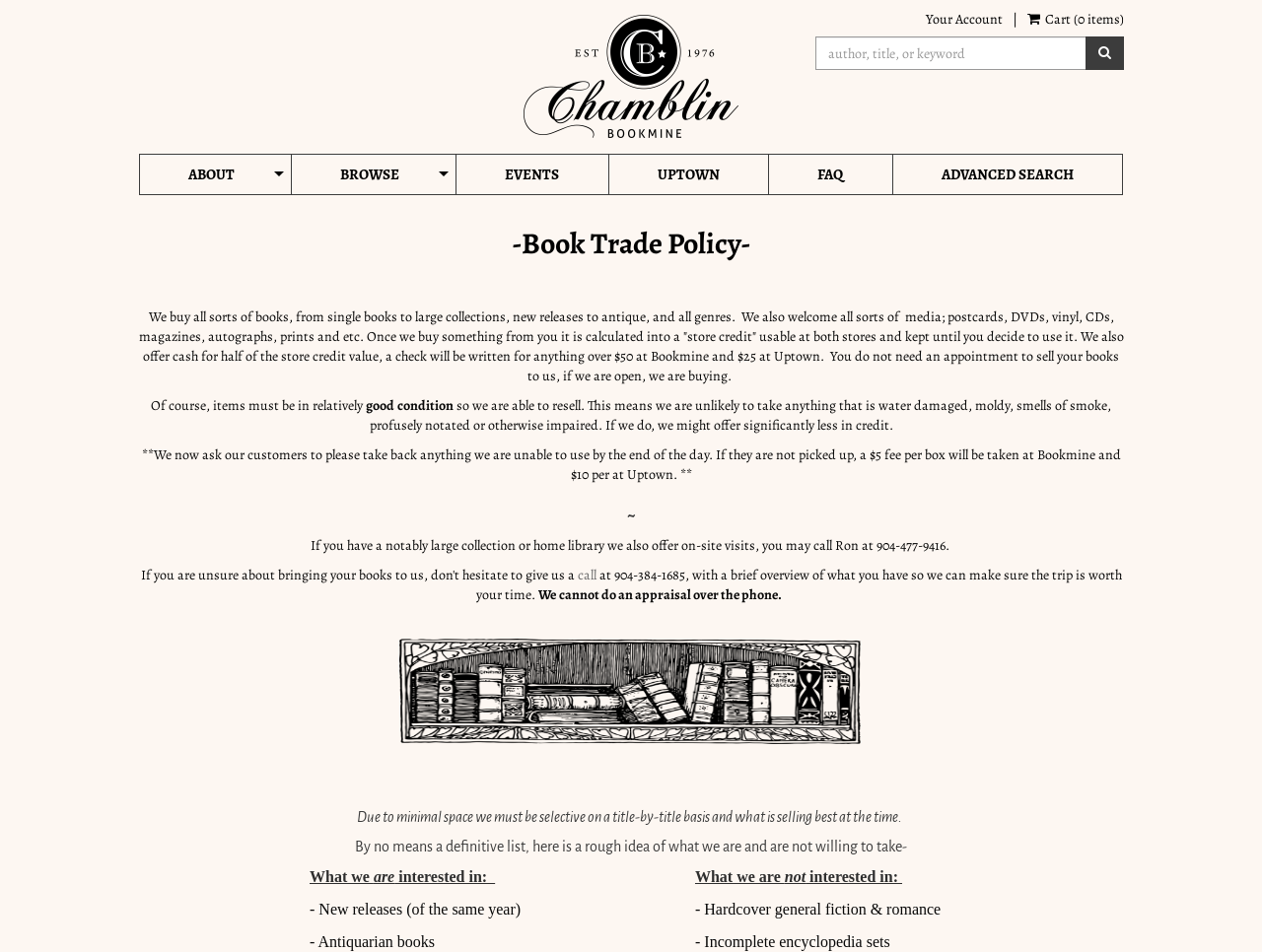Please identify the bounding box coordinates of the clickable area that will fulfill the following instruction: "View the 'ADVANCED SEARCH' page". The coordinates should be in the format of four float numbers between 0 and 1, i.e., [left, top, right, bottom].

[0.707, 0.163, 0.889, 0.204]